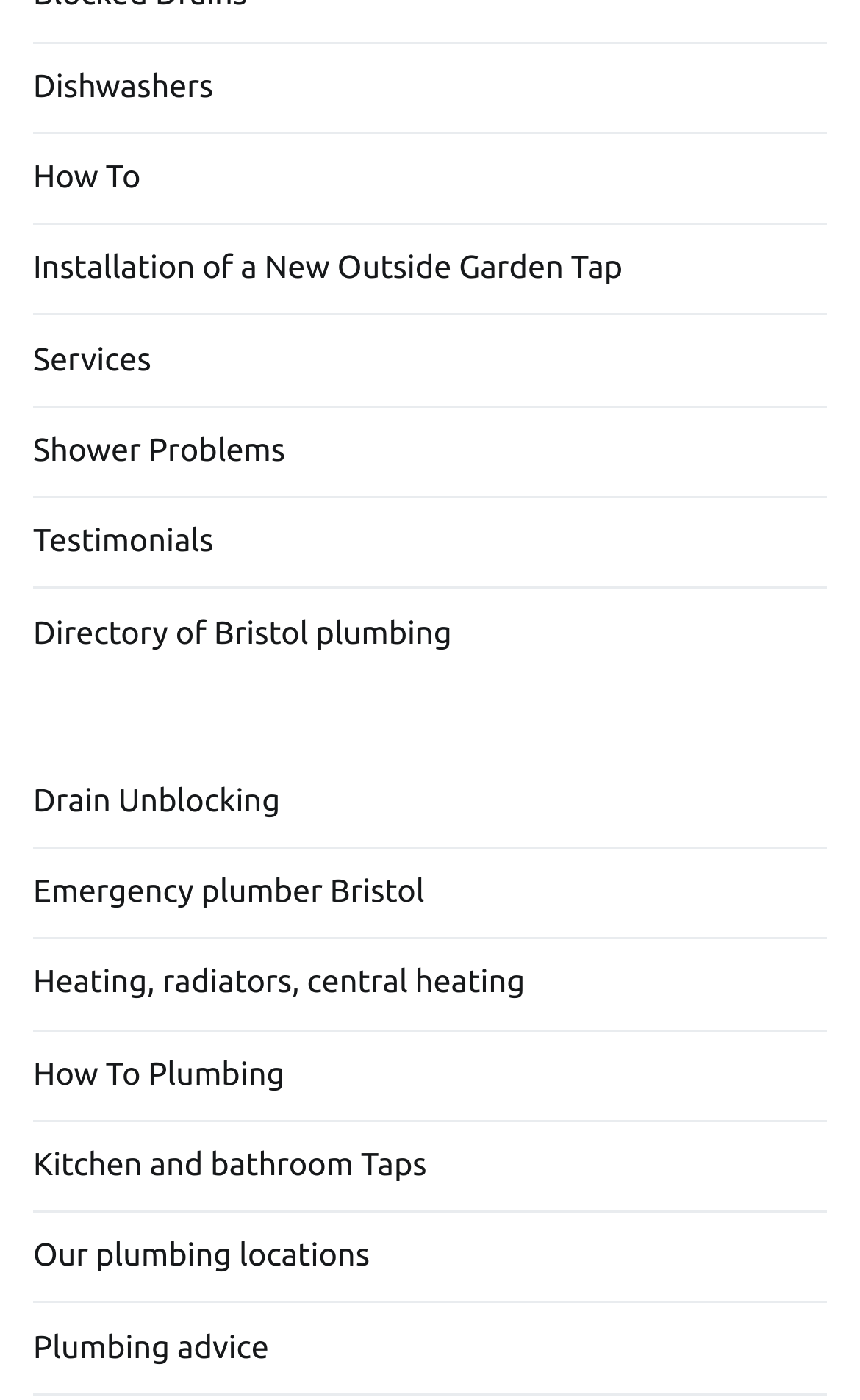Answer succinctly with a single word or phrase:
What type of content does the webpage provide?

Plumbing services and guides